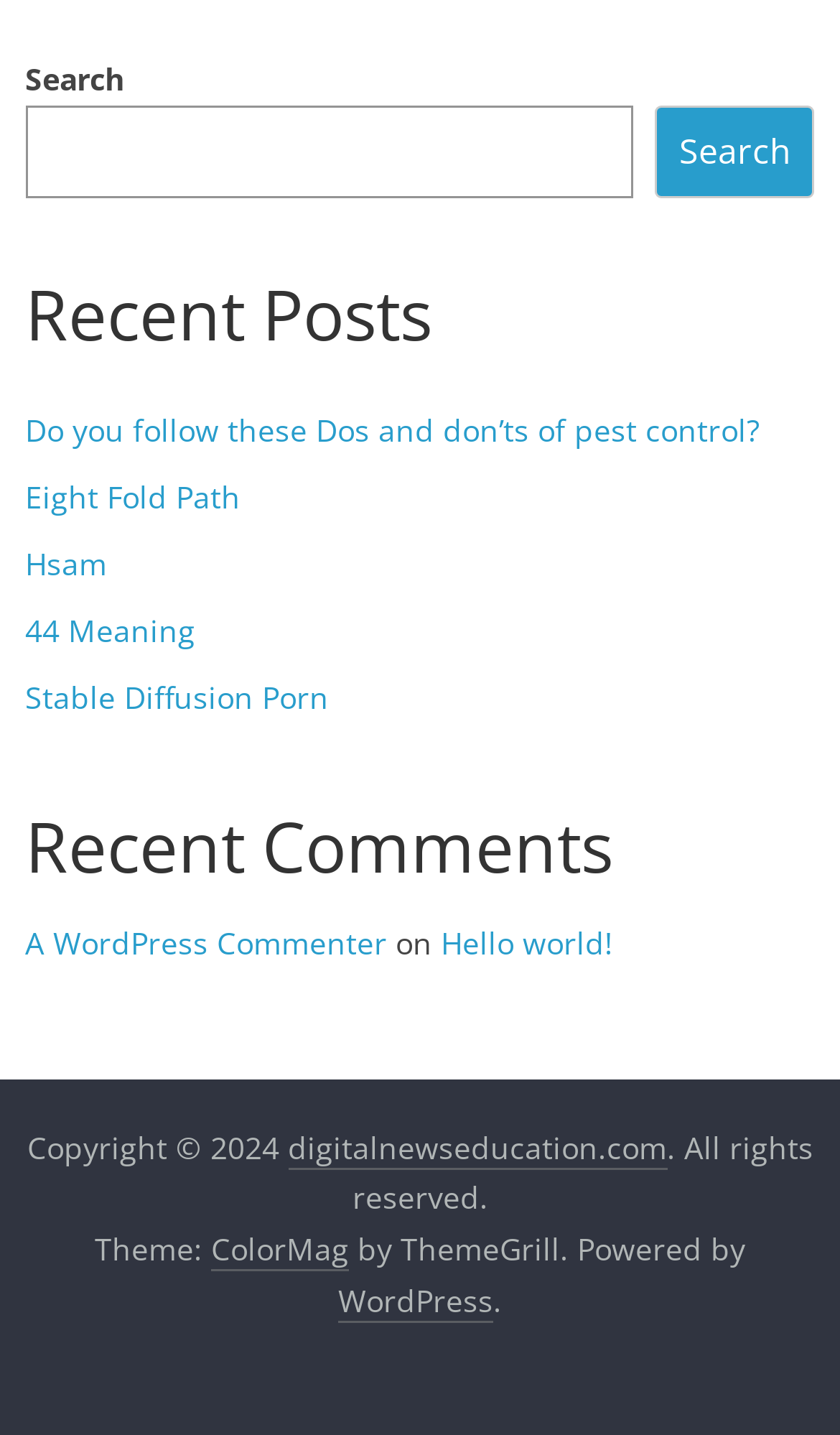Kindly provide the bounding box coordinates of the section you need to click on to fulfill the given instruction: "View recent comment by A WordPress Commenter".

[0.03, 0.643, 0.461, 0.671]